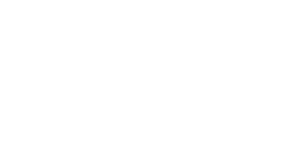Explain the image with as much detail as possible.

The image showcases a stylish gazebo, which is prominently featured in the article titled "Gazebo Big Lots: Enhance Your Outdoor Space With Affordable Elegance." This resource provides insights on various gazebo designs that can enhance outdoor living spaces affordably. The gazebo appears to be crafted for elegant outdoor experiences, making it a focal point for garden and patio enthusiasts. This picture highlights the importance of outdoor structures in creating appealing and functional areas for relaxation and gatherings. Whether for shade, decoration, or socializing, gazebos serve as versatile additions to any backyard or patio space.